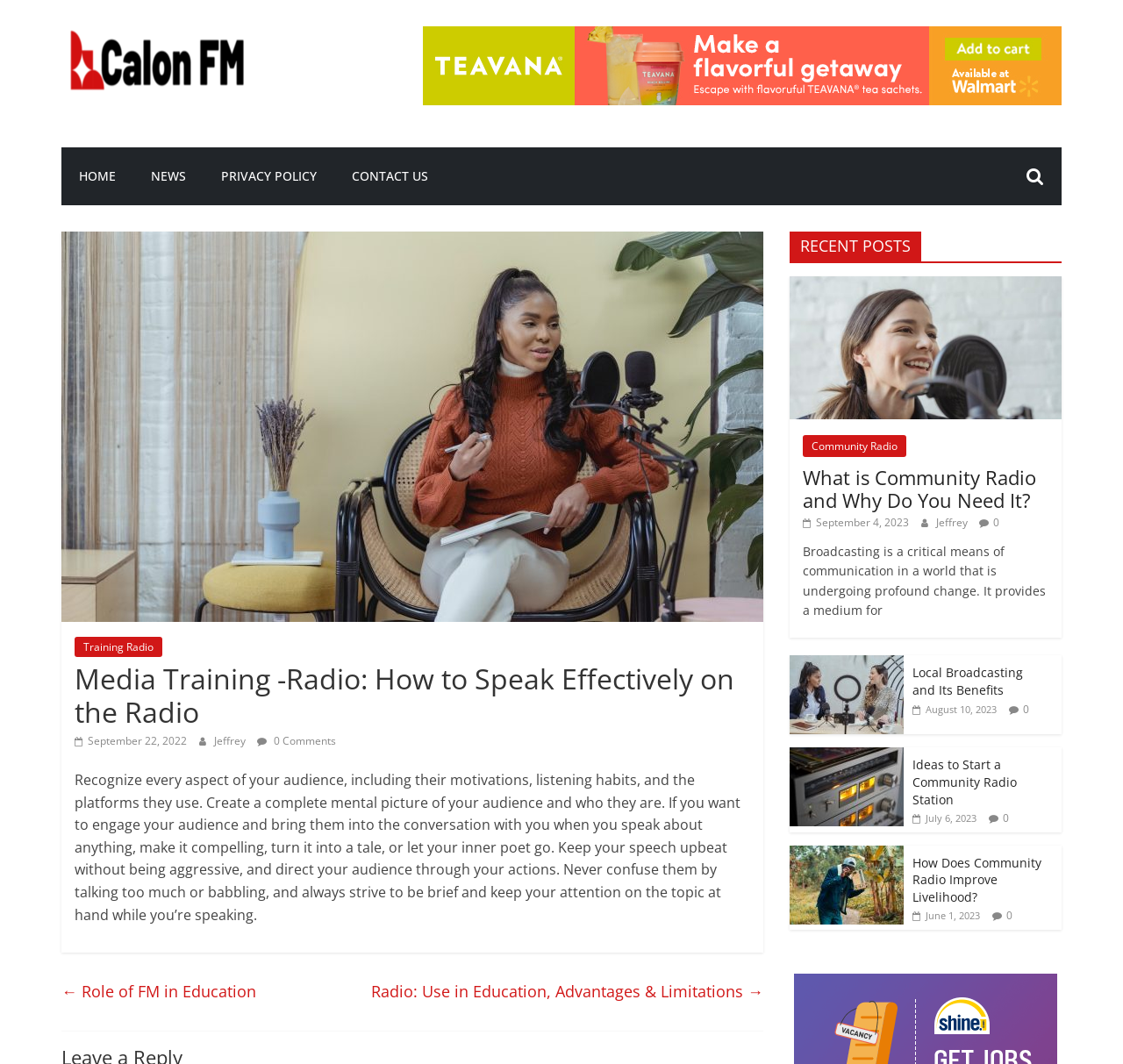What is the topic of the main article?
Answer the question with a thorough and detailed explanation.

The main article is located in the center of the webpage, and its topic is 'Media Training - Radio: How to Speak Effectively on the Radio', which is indicated by the heading and the content of the article.